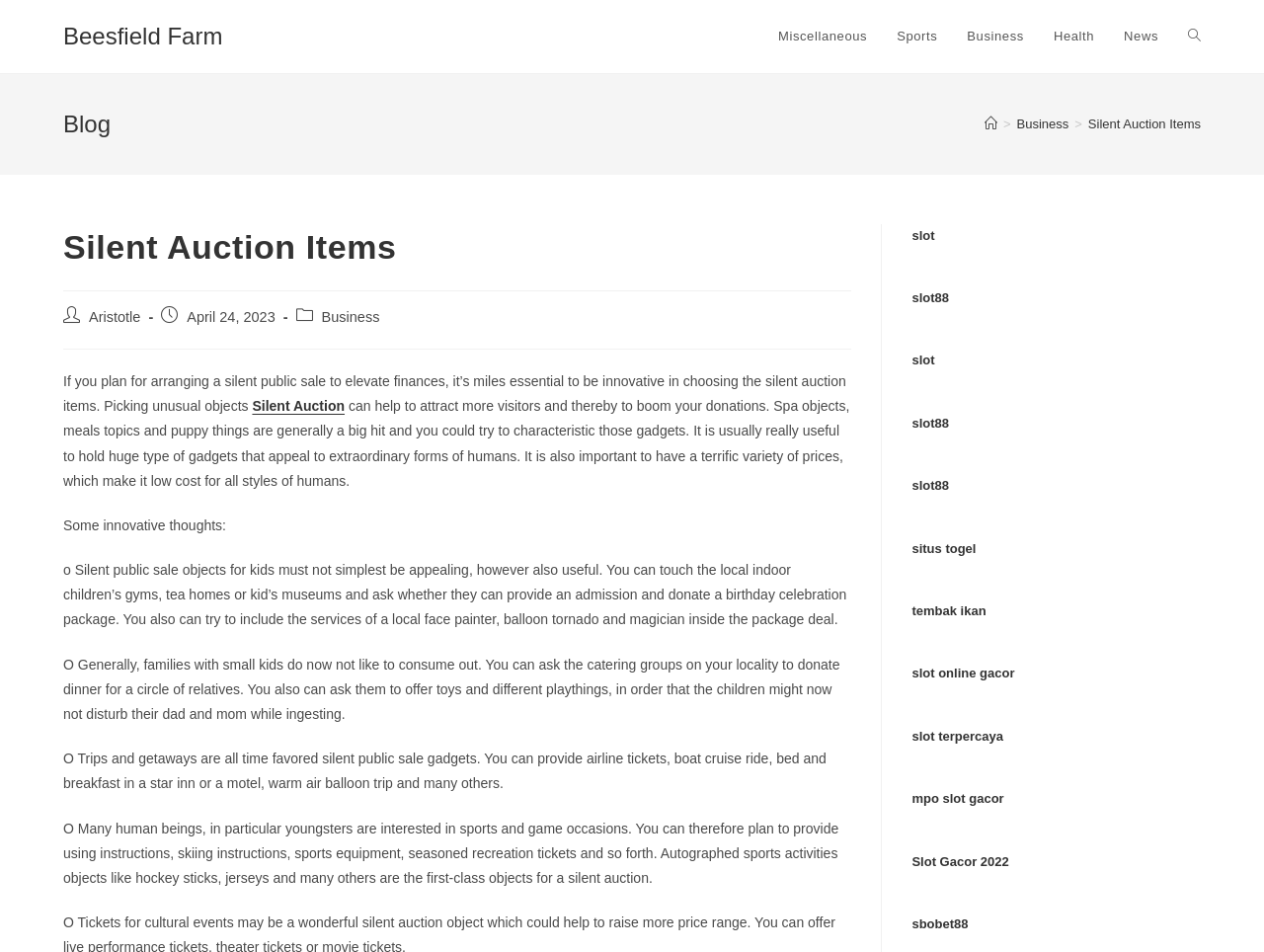Refer to the image and offer a detailed explanation in response to the question: What is the category of the current post?

I determined the category of the current post by looking at the breadcrumbs navigation, which shows 'Home > Business > Silent Auction Items'. Additionally, the post category is also mentioned in the text 'Post category: Business'.